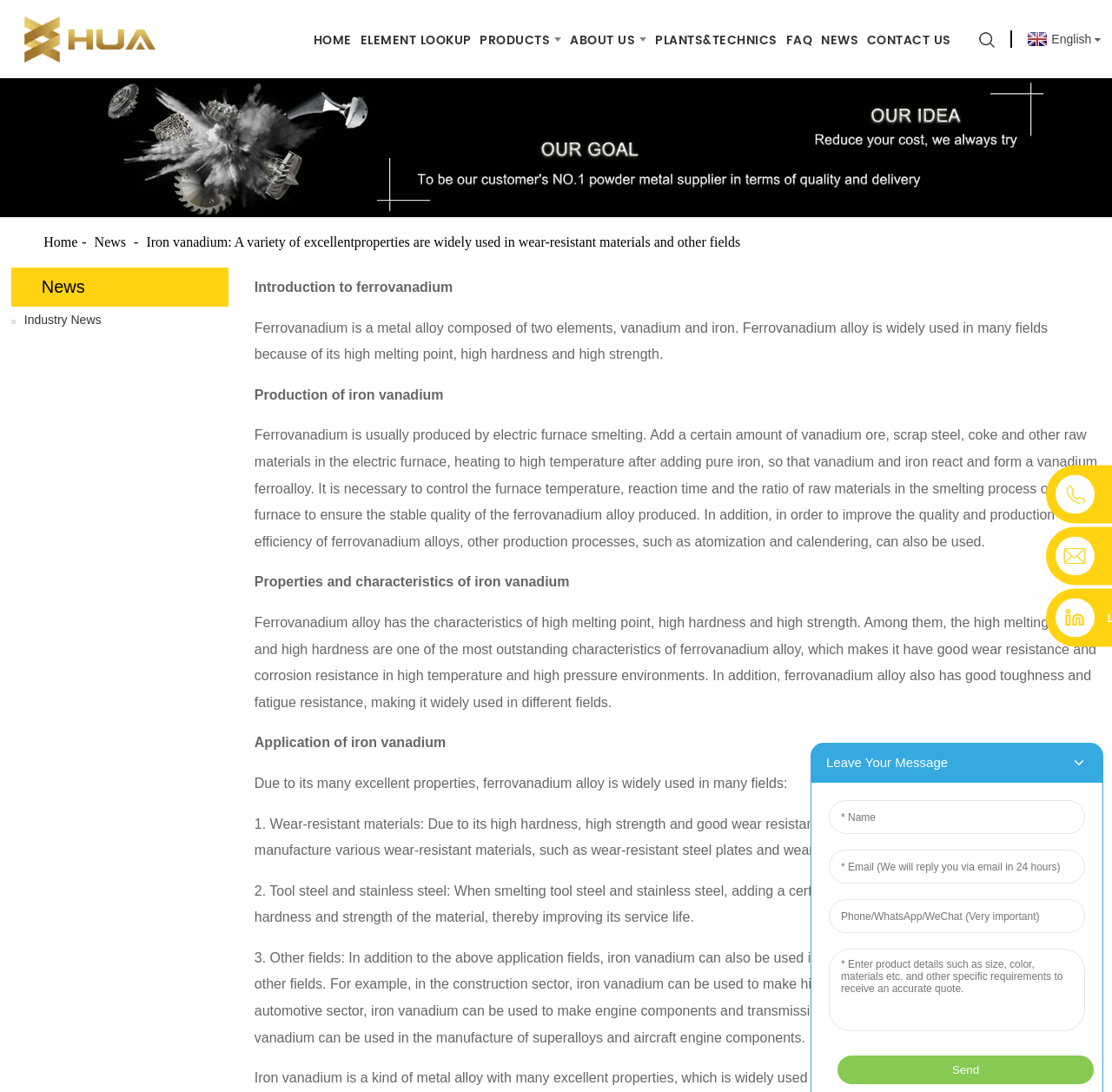Provide an in-depth caption for the webpage.

This webpage is about ferrovanadium, a metal alloy composed of vanadium and iron. At the top, there is a logo on the left and a navigation menu on the right, consisting of links to "HOME", "ELEMENT LOOKUP", "PRODUCTS", "ABOUT US", "PLANTS&TECHNICS", "FAQ", "NEWS", and "CONTACT US". Below the navigation menu, there is a large image that spans the entire width of the page.

On the left side of the page, there is a secondary navigation menu with links to "Home", "News", and "Iron vanadium: A variety of excellent properties are widely used in wear-resistant materials and other fields". Below this menu, there is a heading that reads "News".

The main content of the page is divided into several sections. The first section is an introduction to ferrovanadium, which explains that it is a metal alloy composed of two elements, vanadium and iron, and is widely used in many fields due to its high melting point, high hardness, and high strength.

The next section is about the production of iron vanadium, which involves electric furnace smelting and the addition of vanadium ore, scrap steel, coke, and other raw materials. The section also explains the importance of controlling the furnace temperature, reaction time, and the ratio of raw materials to ensure the stable quality of the ferrovanadium alloy produced.

The following sections describe the properties and characteristics of iron vanadium, including its high melting point, high hardness, and high strength, as well as its good wear resistance, corrosion resistance, toughness, and fatigue resistance. The page also explains the various applications of ferrovanadium alloy, including its use in wear-resistant materials, tool steel and stainless steel, construction, automotive, aerospace, and other fields.

Throughout the page, there are several images, including two at the bottom right corner. The overall layout of the page is organized and easy to follow, with clear headings and concise text.